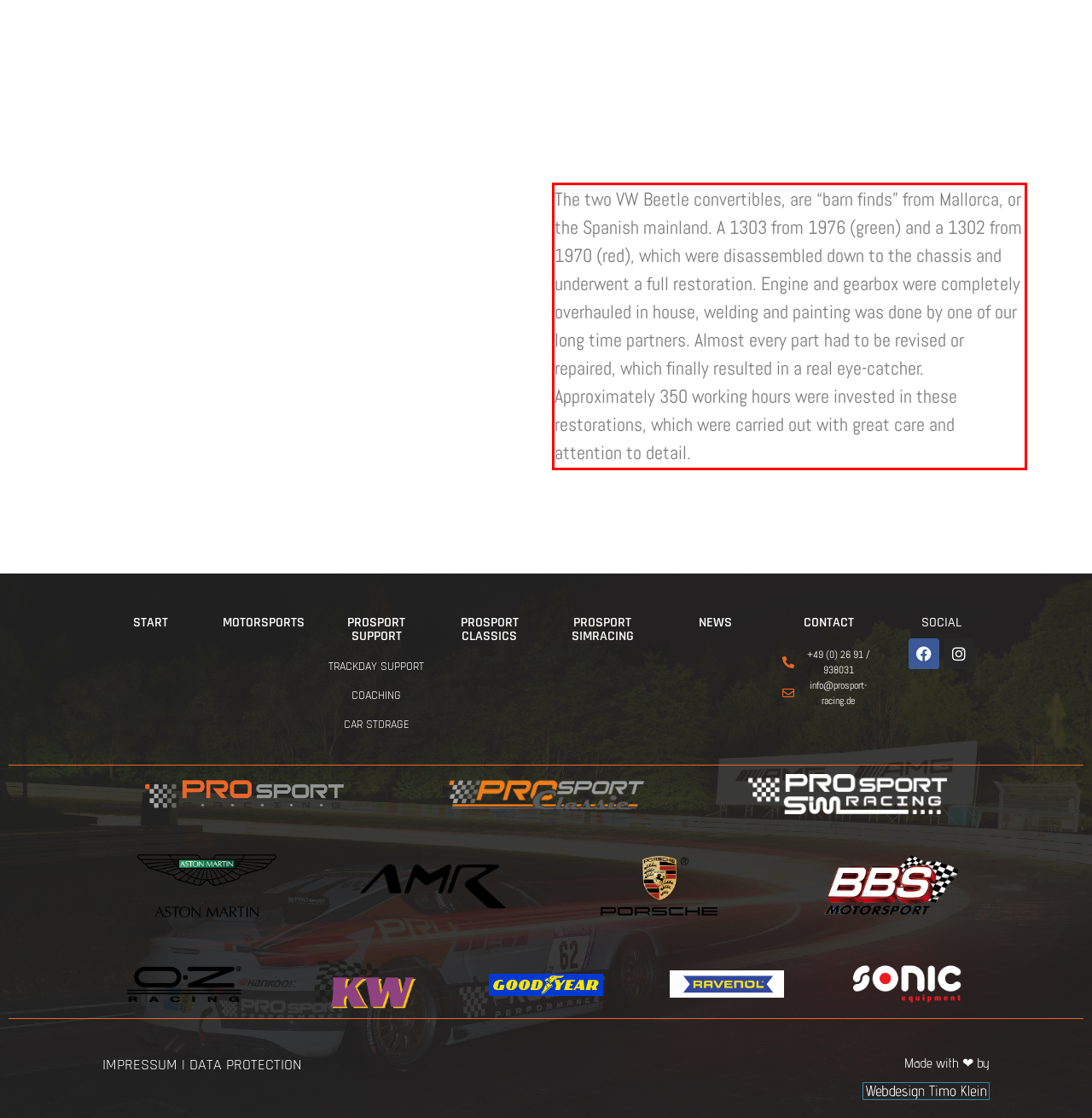Identify the text inside the red bounding box on the provided webpage screenshot by performing OCR.

The two VW Beetle convertibles, are “barn finds” from Mallorca, or the Spanish mainland. A 1303 from 1976 (green) and a 1302 from 1970 (red), which were disassembled down to the chassis and underwent a full restoration. Engine and gearbox were completely overhauled in house, welding and painting was done by one of our long time partners. Almost every part had to be revised or repaired, which finally resulted in a real eye-catcher. Approximately 350 working hours were invested in these restorations, which were carried out with great care and attention to detail.